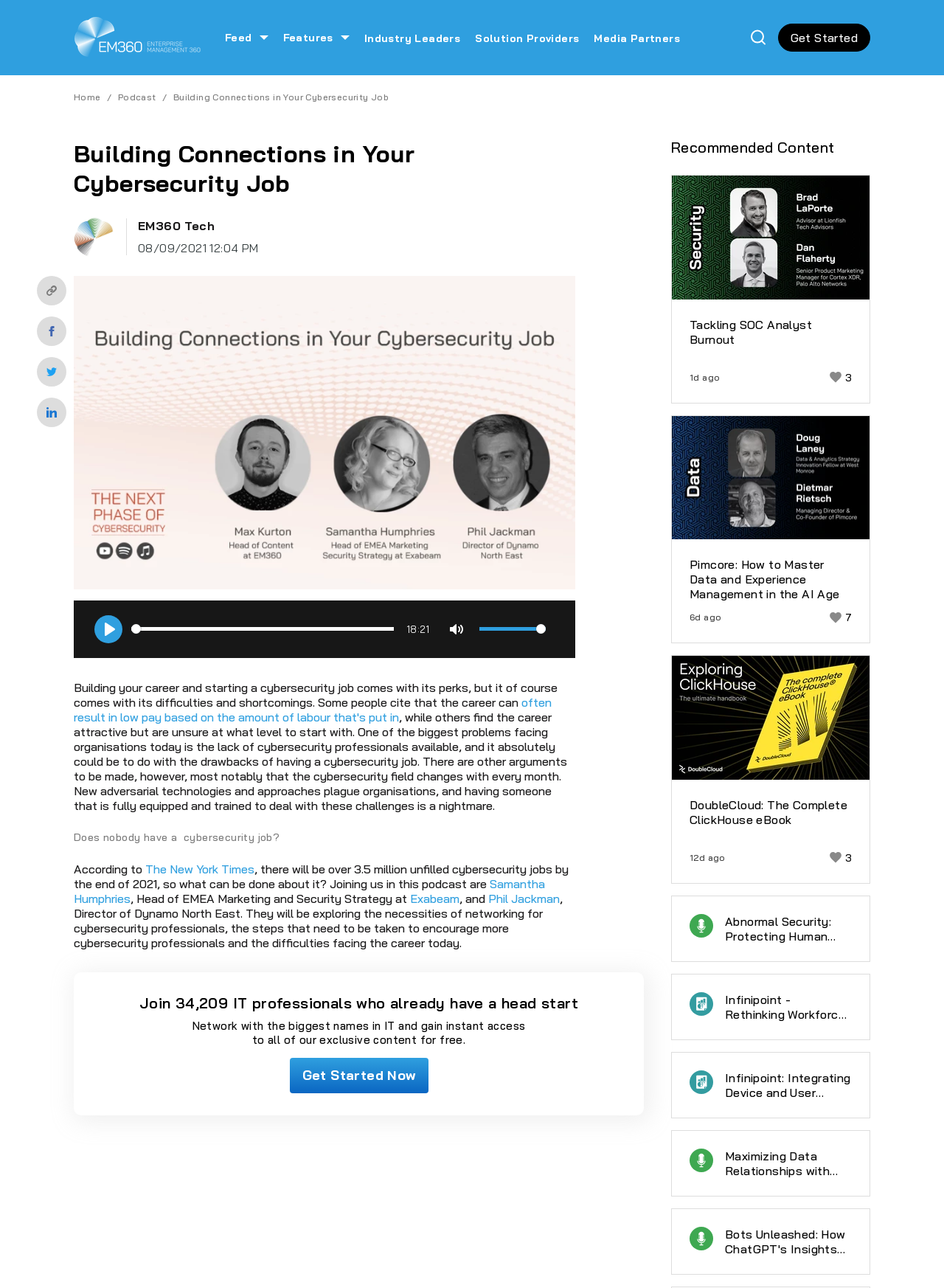Provide the bounding box coordinates of the UI element that matches the description: "parent_node: Tackling SOC Analyst Burnout".

[0.712, 0.136, 0.921, 0.312]